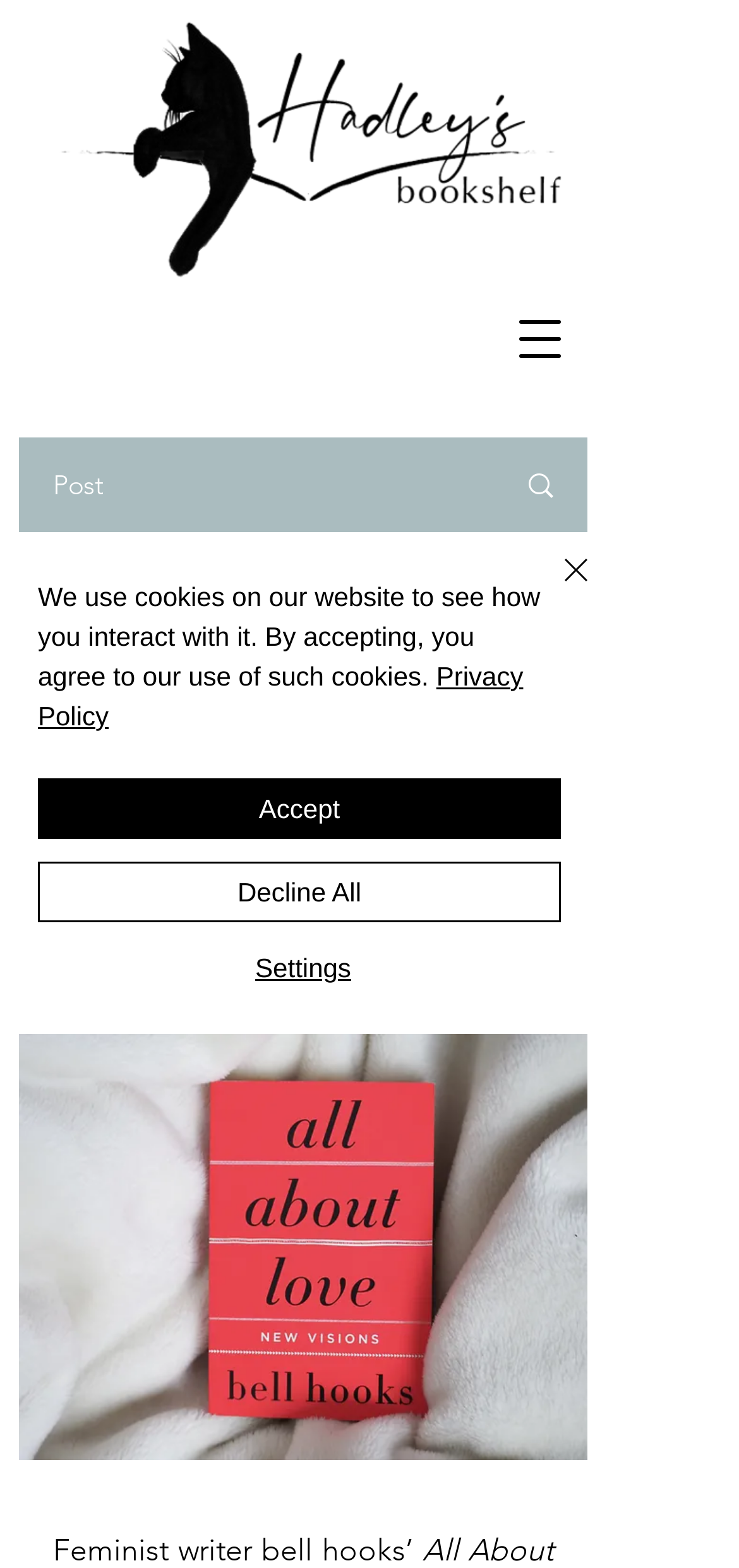Elaborate on the information and visuals displayed on the webpage.

This webpage is about the book "All About Love: New Visions" by feminist writer bell hooks. At the top left corner, there is a logo image of HadleysBookshelf. Below the logo, there are two buttons, "Open navigation menu" and "Post", and a link to "All Posts". 

On the right side of the page, there is a combobox with a dropdown menu. The menu contains a link to the writer's picture, the writer's name "Hadley Writer", and the date and time "Jun 22, 2021" and "3 min". 

Below the combobox, there is a heading that reads "all about love by bell hooks". Under the heading, there is a long button that spans almost the entire width of the page.

At the bottom right corner, there is a button "Quick actions". Above it, there is an alert box that informs users about the website's use of cookies. The alert box contains links to the "Privacy Policy" and three buttons: "Accept", "Decline All", and "Settings". There is also a "Close" button at the top right corner of the alert box.